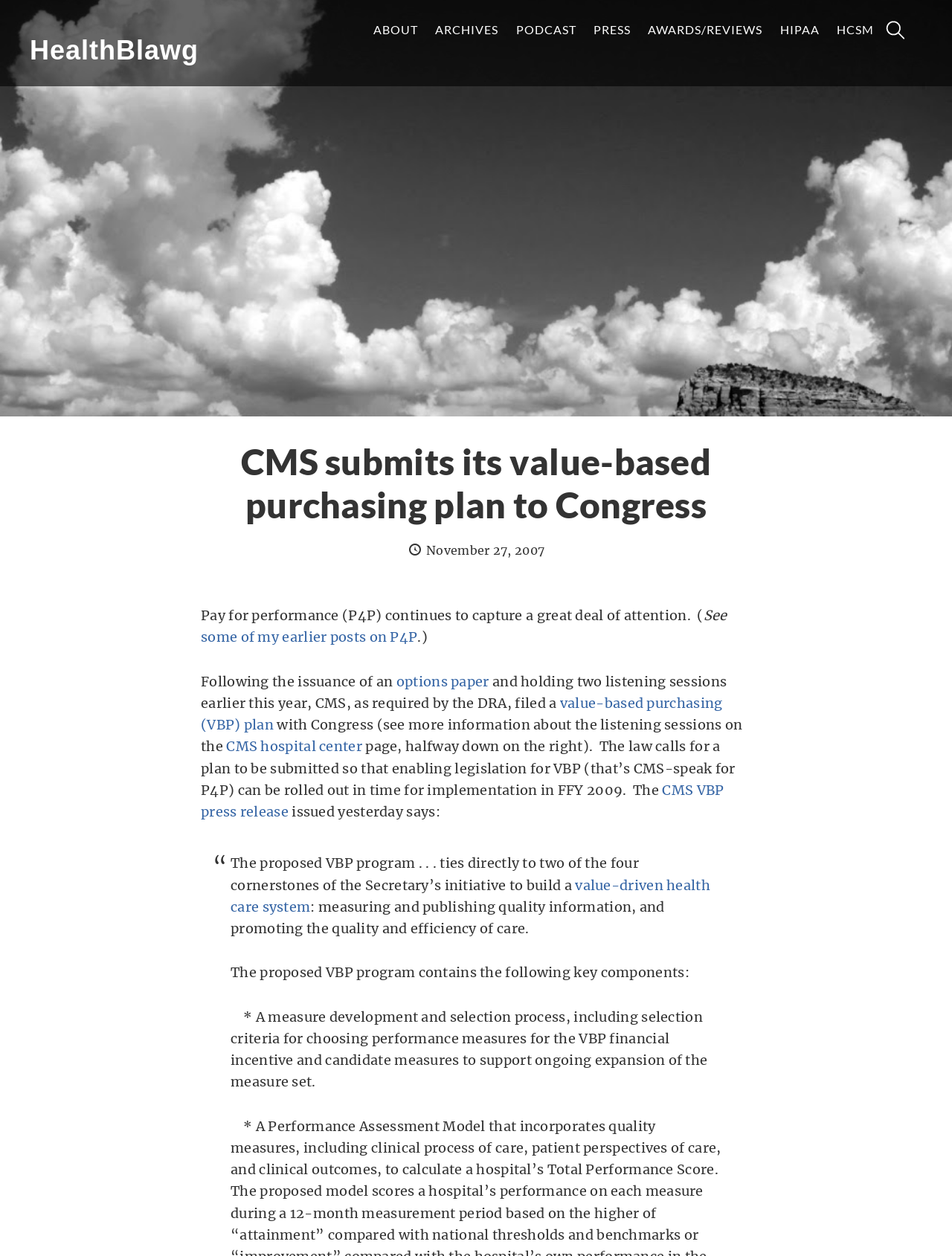Specify the bounding box coordinates of the region I need to click to perform the following instruction: "Check out the CMS hospital center". The coordinates must be four float numbers in the range of 0 to 1, i.e., [left, top, right, bottom].

[0.238, 0.588, 0.38, 0.601]